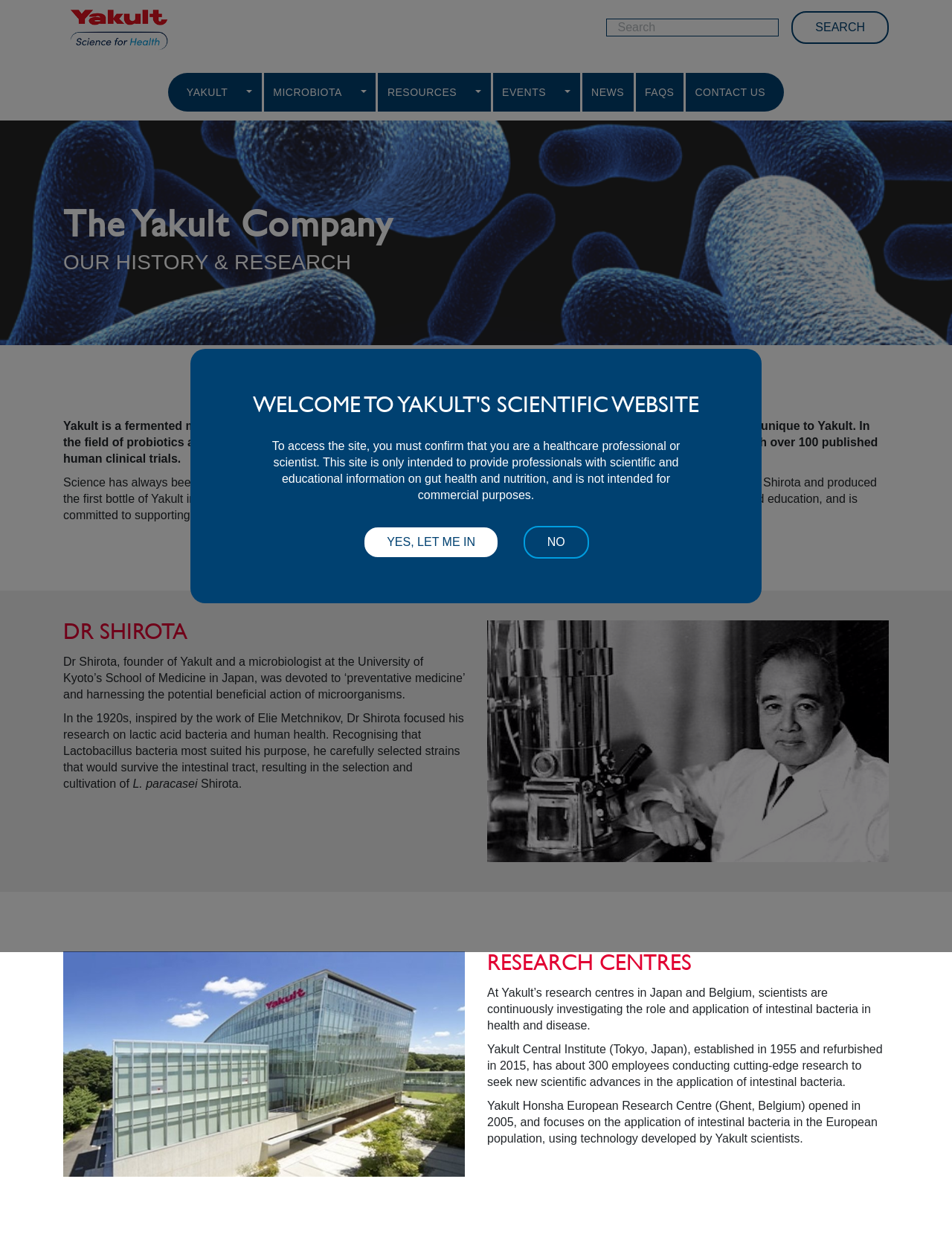Provide your answer to the question using just one word or phrase: What is the purpose of the website?

To provide scientific and educational information